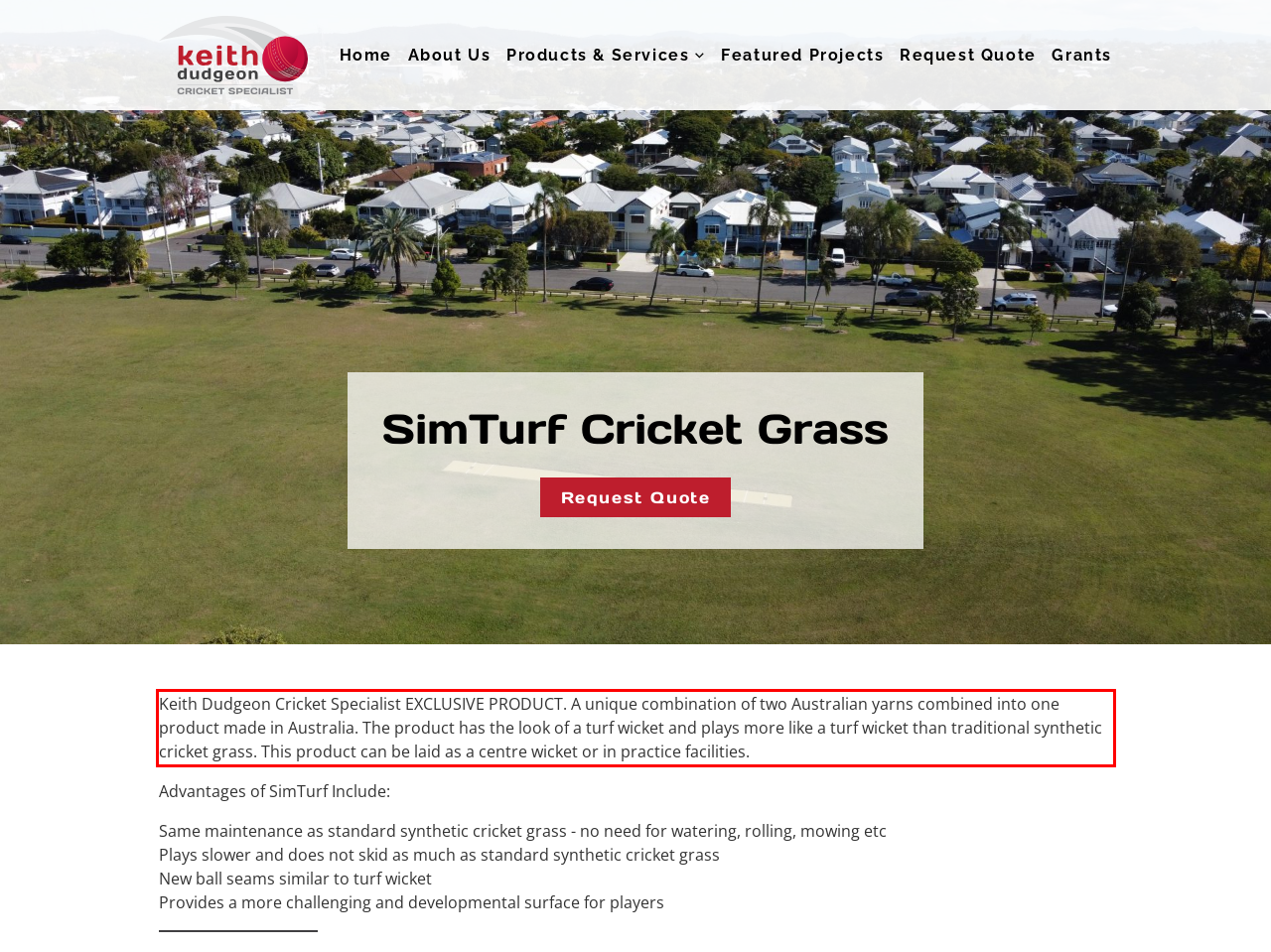You are looking at a screenshot of a webpage with a red rectangle bounding box. Use OCR to identify and extract the text content found inside this red bounding box.

Keith Dudgeon Cricket Specialist EXCLUSIVE PRODUCT. A unique combination of two Australian yarns combined into one product made in Australia. The product has the look of a turf wicket and plays more like a turf wicket than traditional synthetic cricket grass. This product can be laid as a centre wicket or in practice facilities.